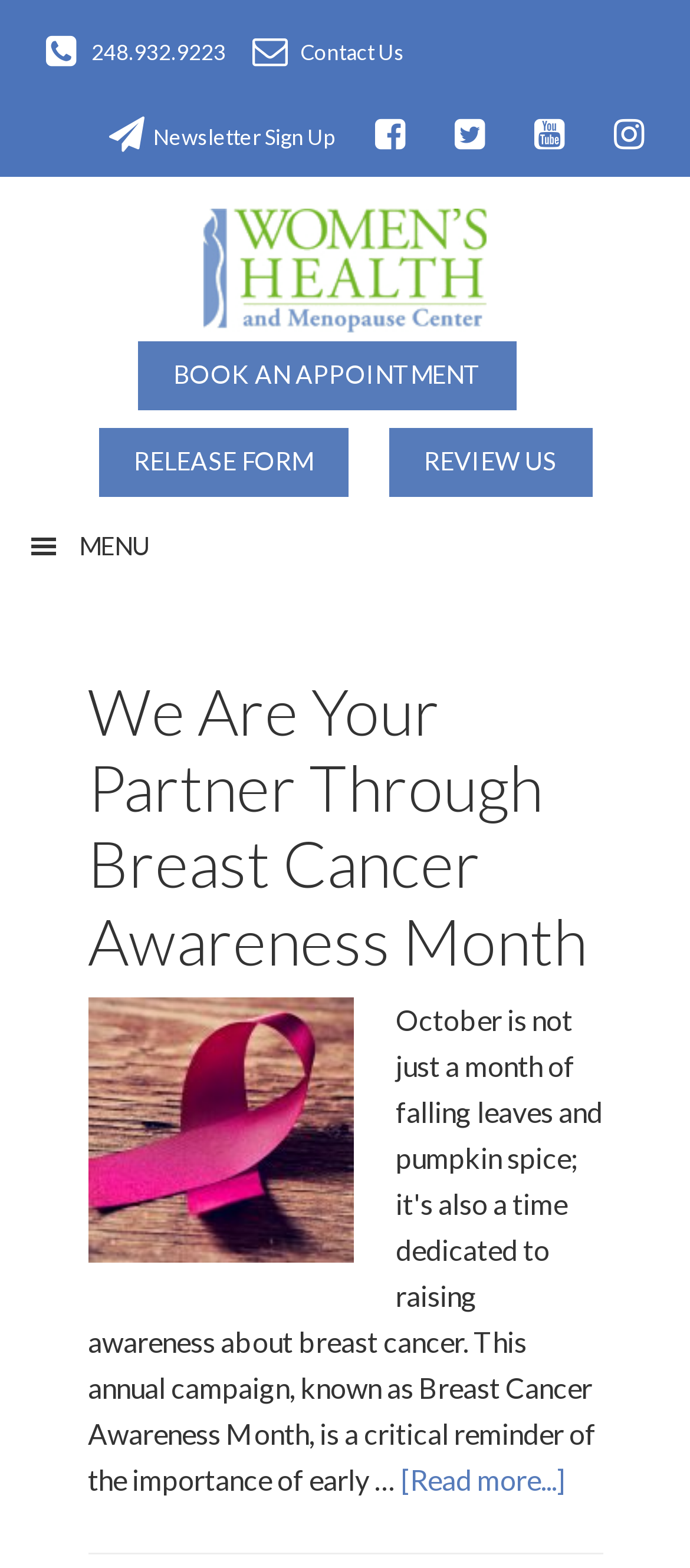Please find the bounding box coordinates for the clickable element needed to perform this instruction: "Login to the website".

None